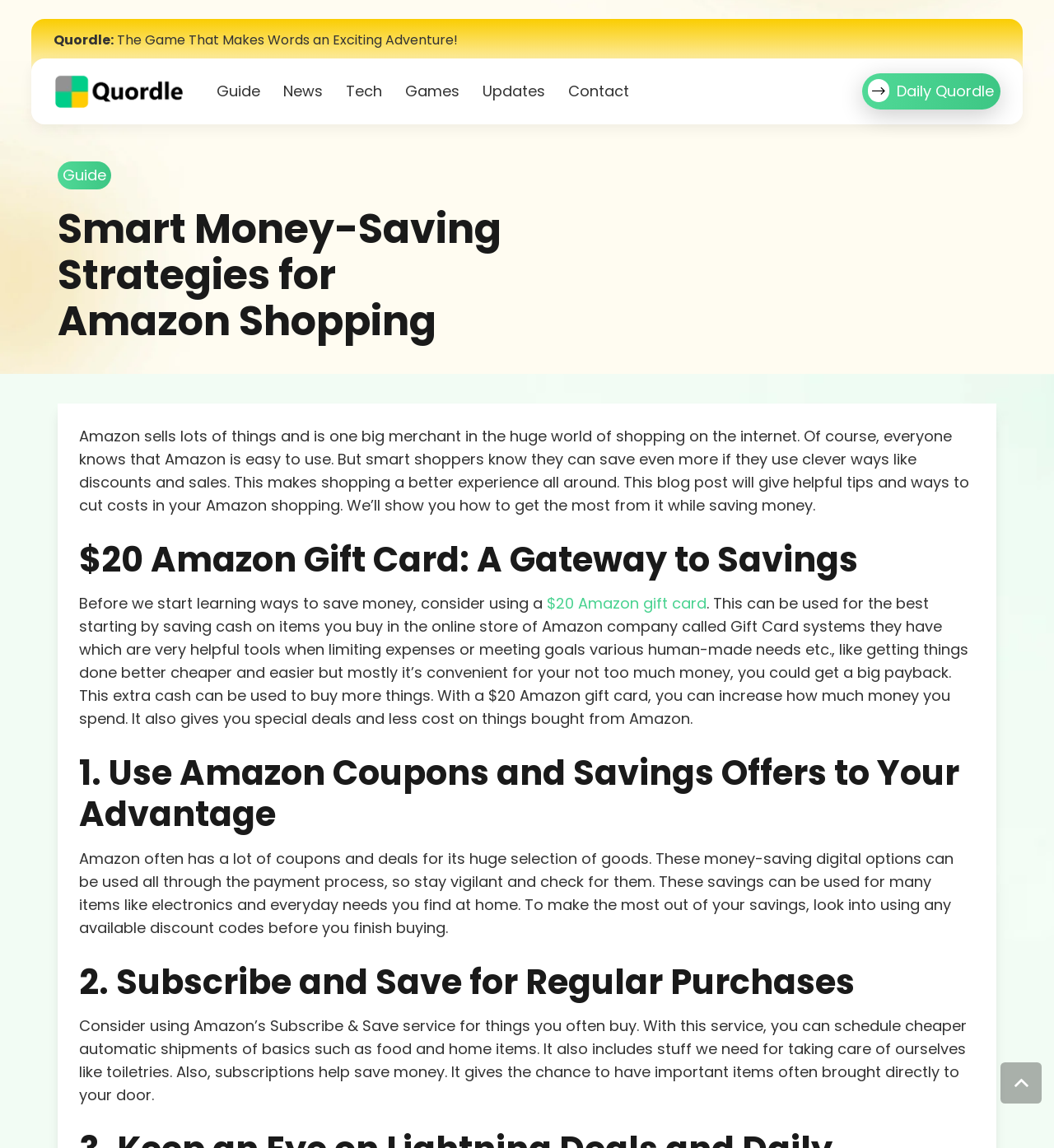What is the name of the game mentioned?
Please provide a single word or phrase in response based on the screenshot.

Quordle